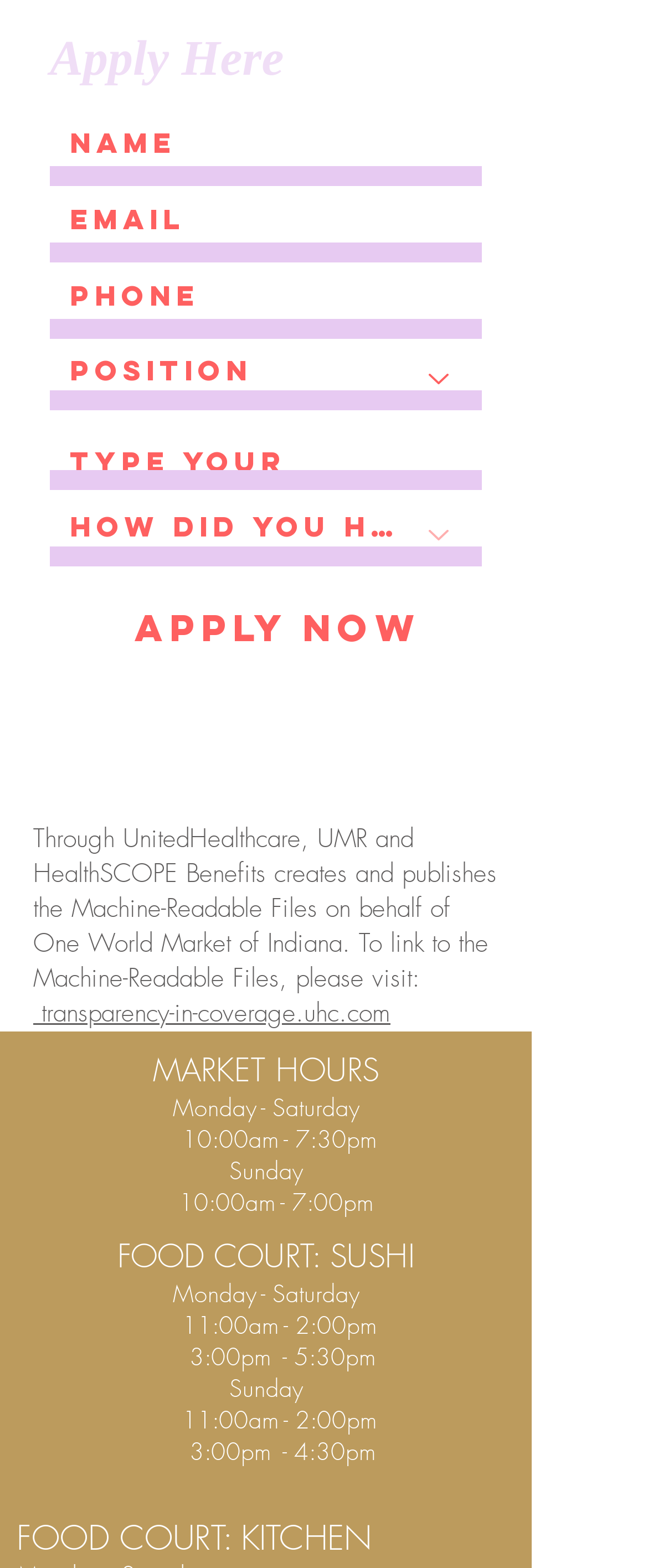What is the button at the top of the page for?
Based on the image, provide your answer in one word or phrase.

To apply